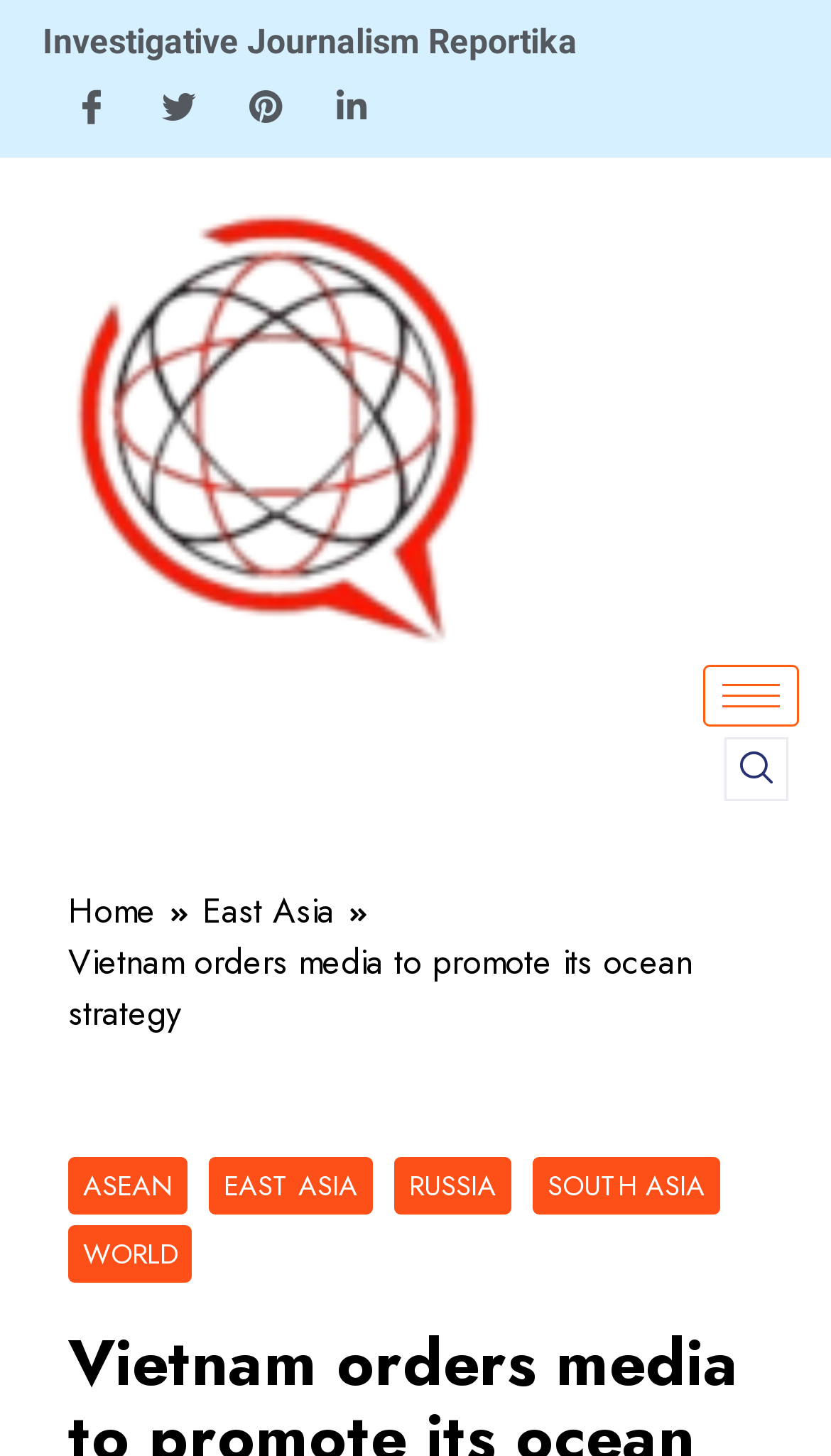Please locate the bounding box coordinates of the element that needs to be clicked to achieve the following instruction: "Click on hamburger-icon". The coordinates should be four float numbers between 0 and 1, i.e., [left, top, right, bottom].

[0.846, 0.456, 0.962, 0.499]